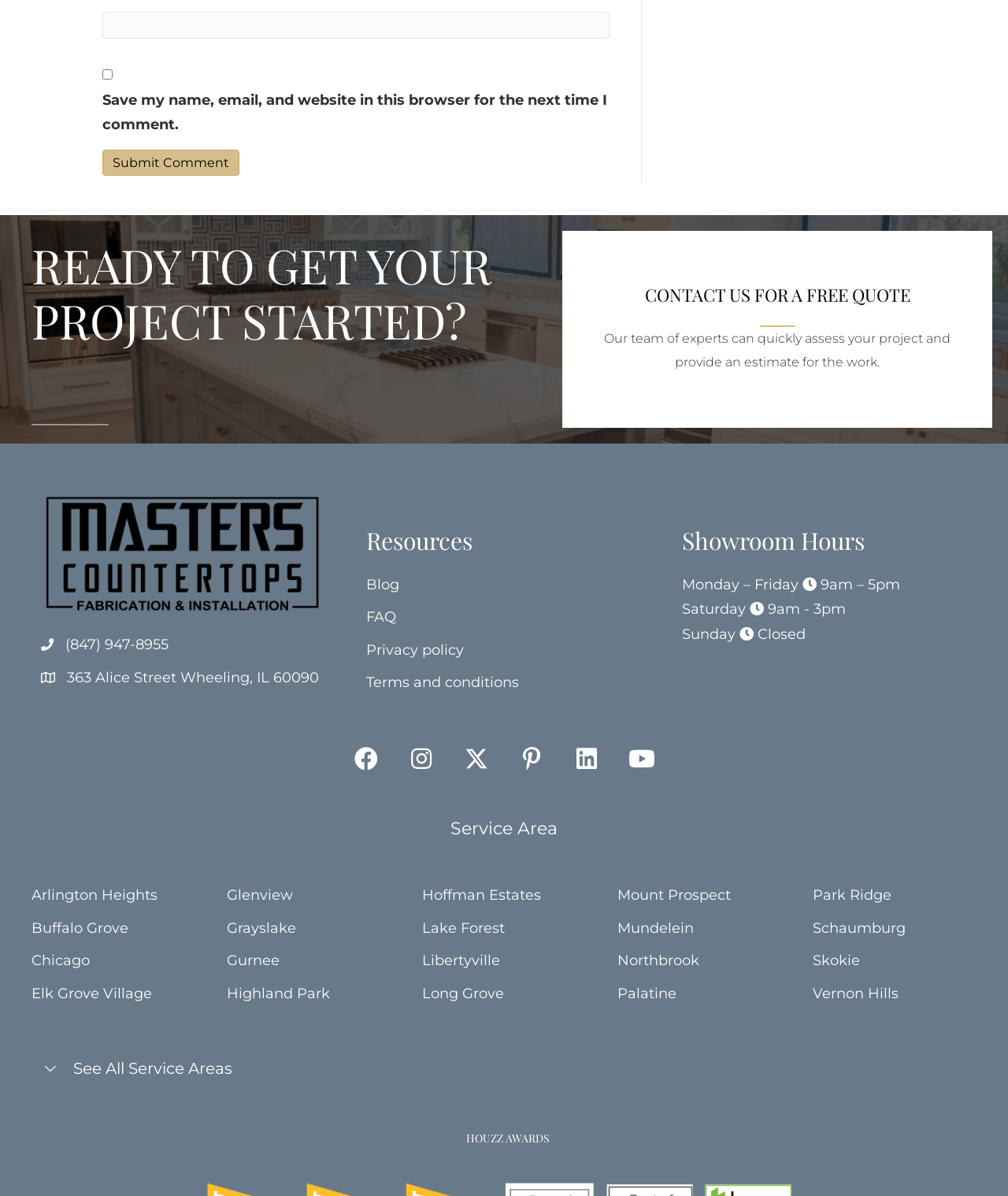Please find and report the bounding box coordinates of the element to click in order to perform the following action: "See all service areas". The coordinates should be expressed as four float numbers between 0 and 1, in the format [left, top, right, bottom].

[0.031, 0.874, 0.969, 0.912]